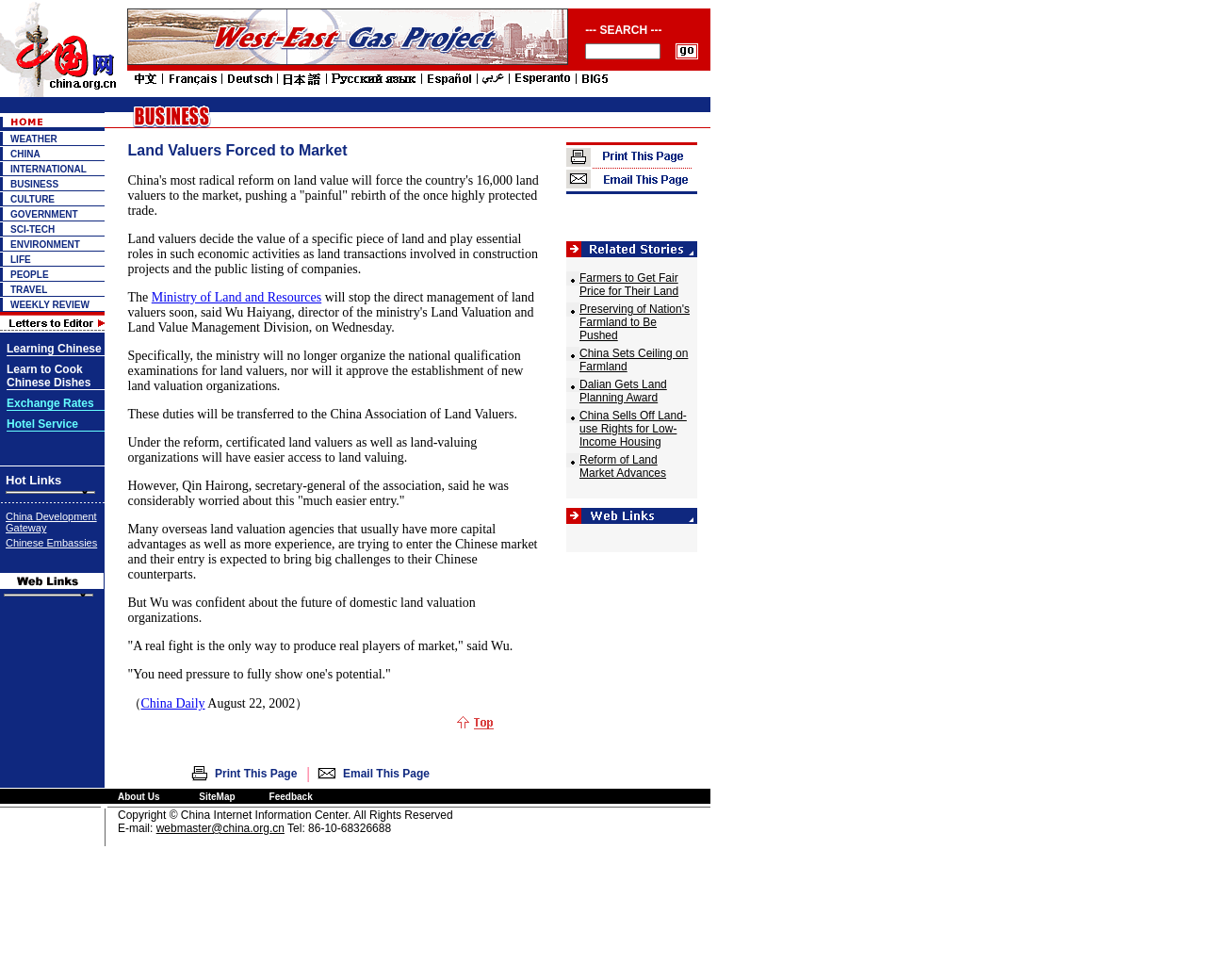Specify the bounding box coordinates of the area to click in order to follow the given instruction: "Enter text in the search box."

[0.485, 0.044, 0.548, 0.06]